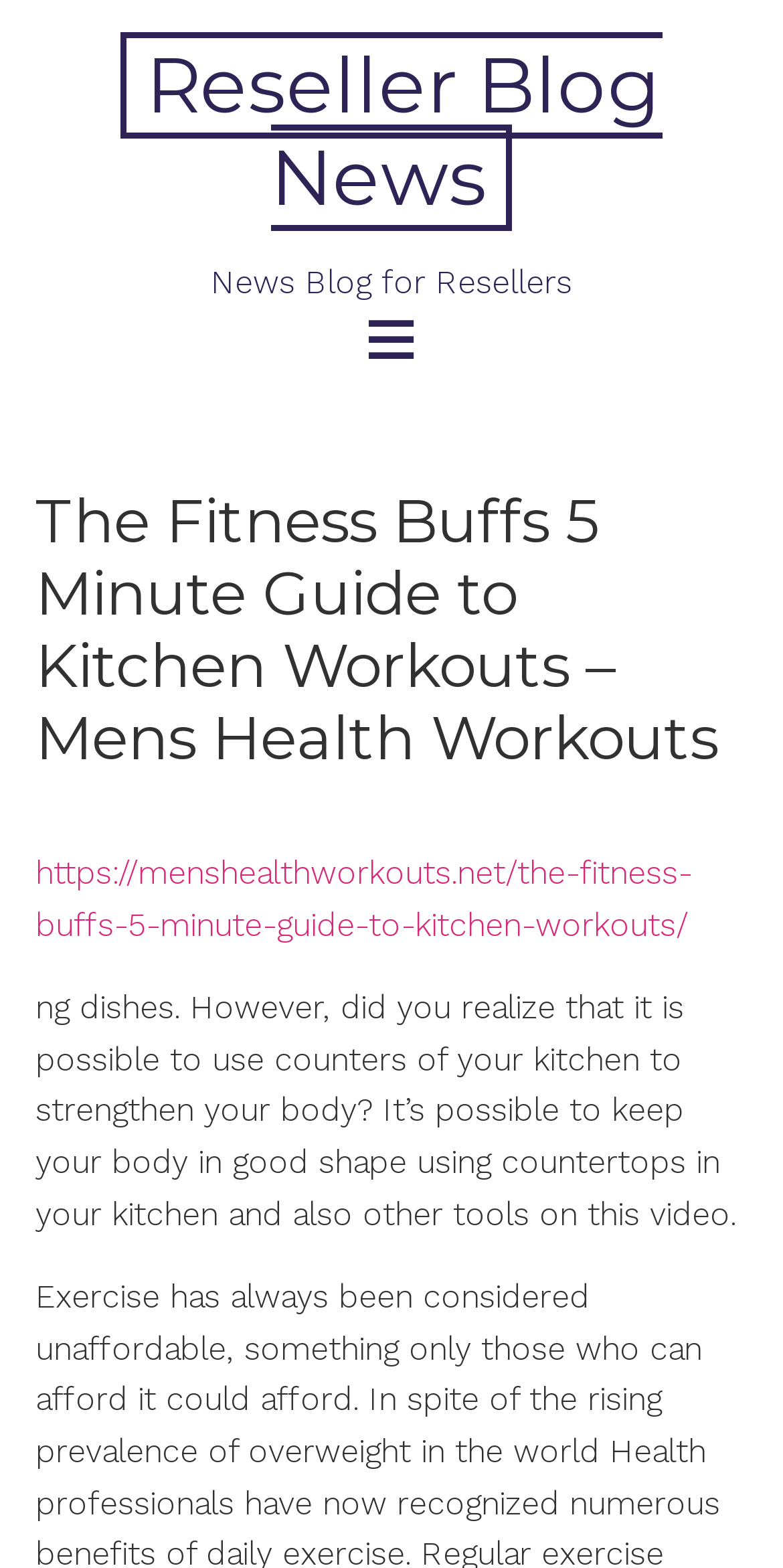Determine the bounding box coordinates of the UI element described by: "Reseller Blog News".

[0.154, 0.02, 0.846, 0.147]